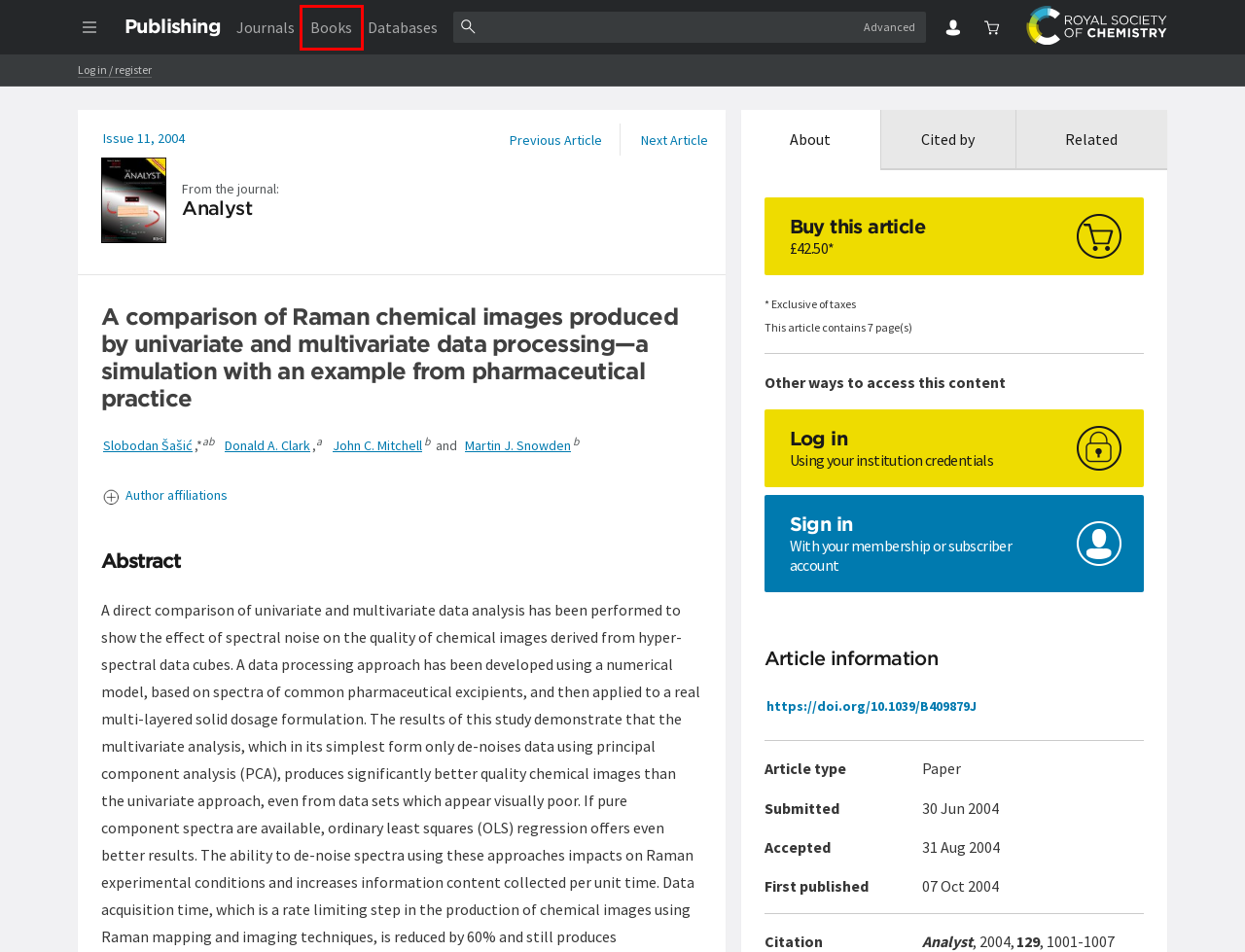You have a screenshot of a webpage where a red bounding box highlights a specific UI element. Identify the description that best matches the resulting webpage after the highlighted element is clicked. The choices are:
A. The Royal Society of Chemistry
B. ChemSpider | Search and share chemistry
C. Shopping Basket
D. Page 1 | Search Results | Books Gateway | Royal Society of Chemistry
E. Education in Chemistry
F. The Merck Index Online - chemicals, drugs and biologicals
G. News & events
H. Databases and literature updating services

D